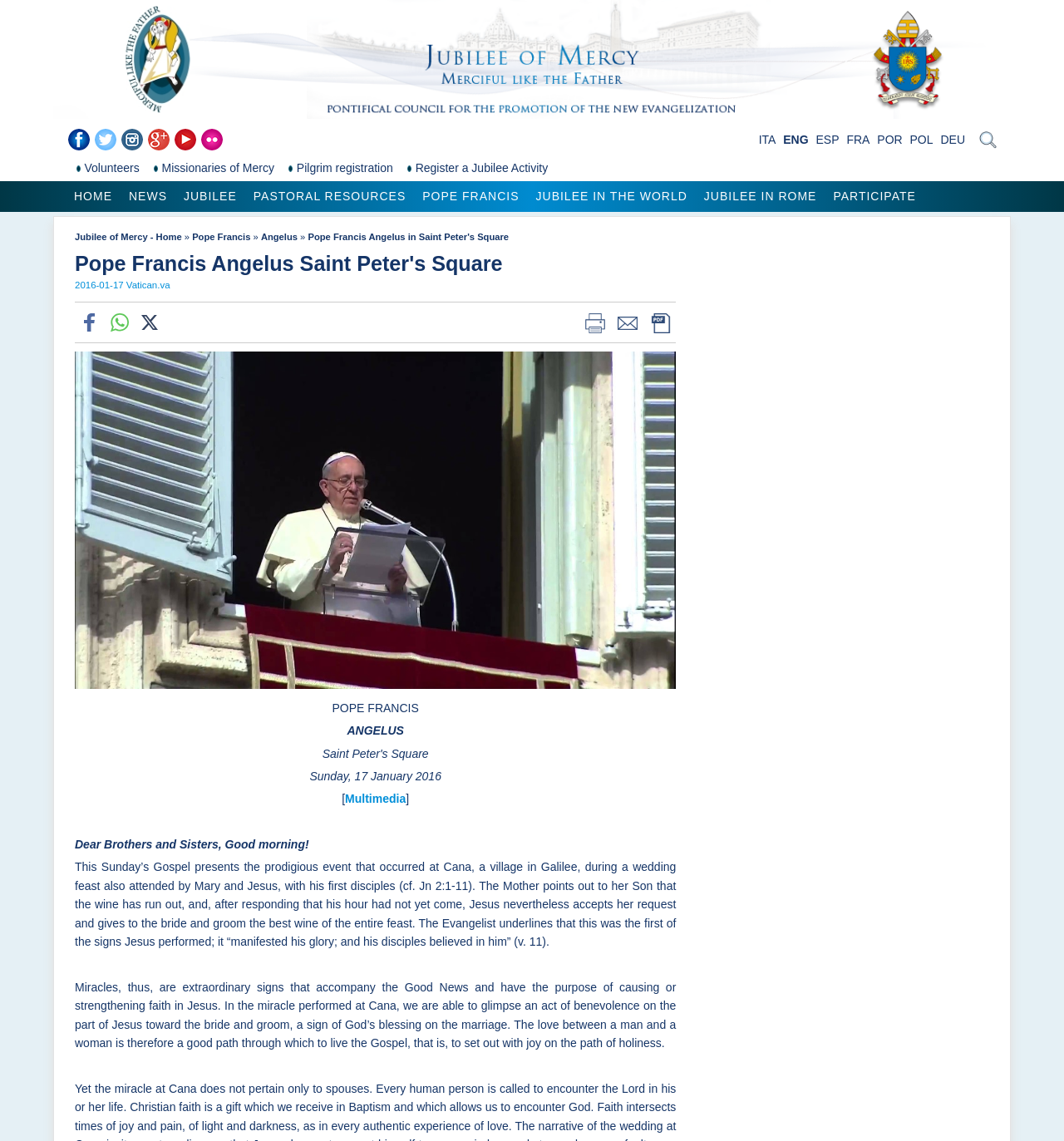Kindly determine the bounding box coordinates for the clickable area to achieve the given instruction: "Watch the Multimedia content".

[0.324, 0.694, 0.381, 0.706]